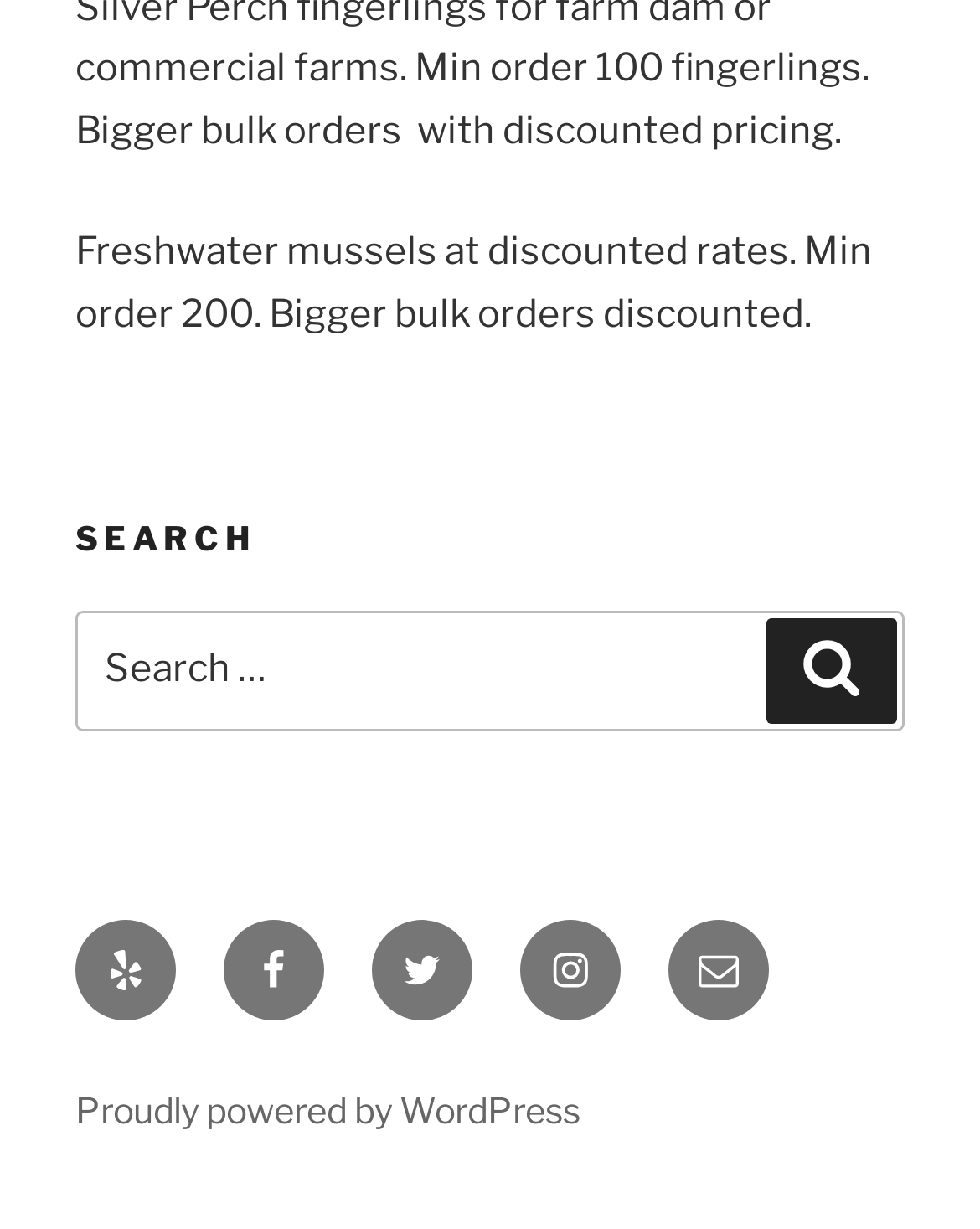Please analyze the image and provide a thorough answer to the question:
What is the name of the platform powering the website?

The link element at the bottom of the page states 'Proudly powered by WordPress', indicating that the website is built using the WordPress platform.